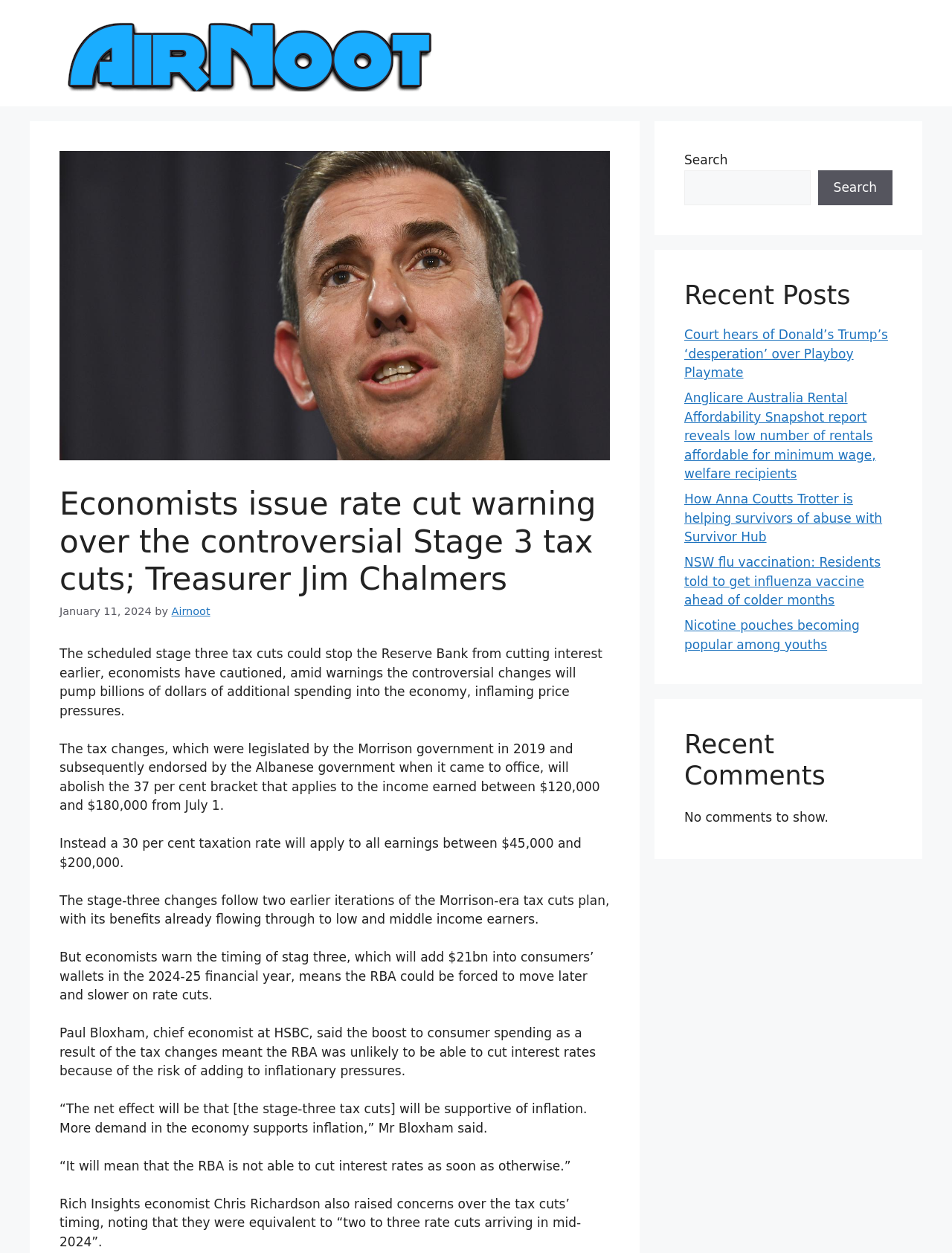Pinpoint the bounding box coordinates of the element you need to click to execute the following instruction: "Read the recent post about Donald Trump". The bounding box should be represented by four float numbers between 0 and 1, in the format [left, top, right, bottom].

[0.719, 0.261, 0.933, 0.303]